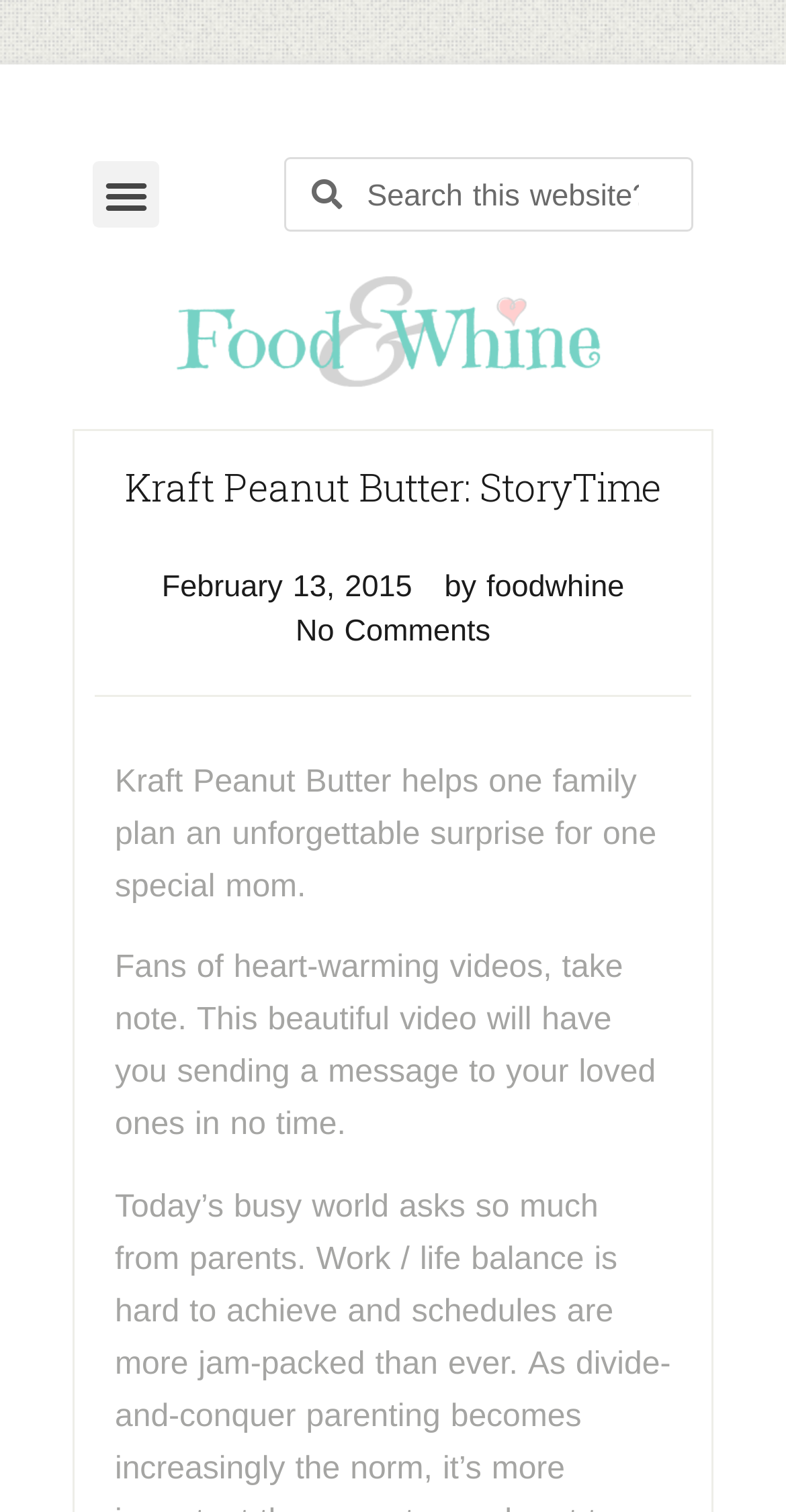What is the date of the story on this webpage?
Please give a detailed and elaborate answer to the question.

The link with a bounding box of [0.206, 0.372, 0.524, 0.402] mentions 'February 13, 2015', which suggests that the story on this webpage was published on this date.